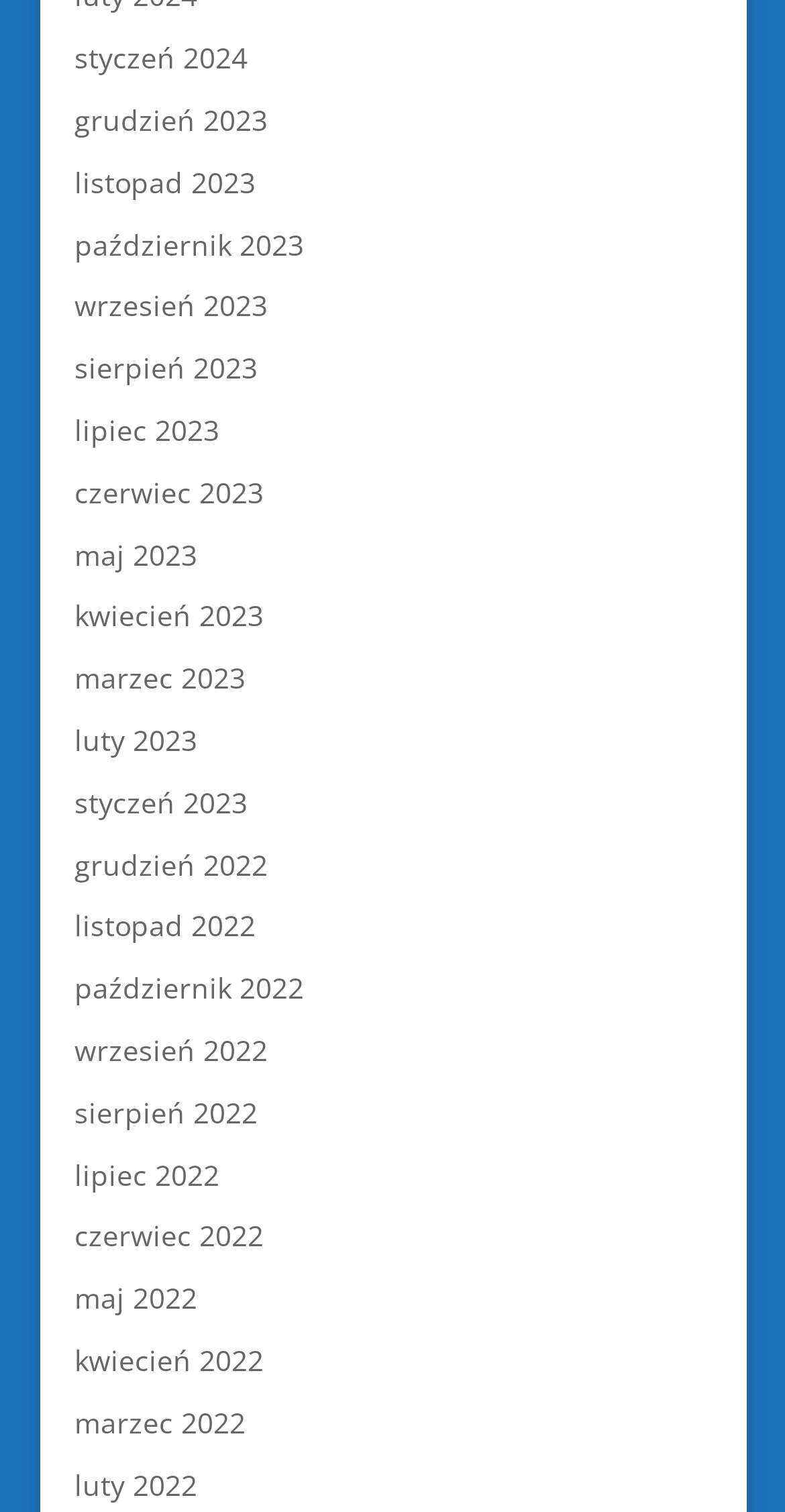What is the most recent month listed?
Answer the question with as much detail as you can, using the image as a reference.

I determined the most recent month listed by examining the links on the webpage, which appear to be a list of months in chronological order. The topmost link is 'styćzeń 2024', which suggests it is the most recent month listed.